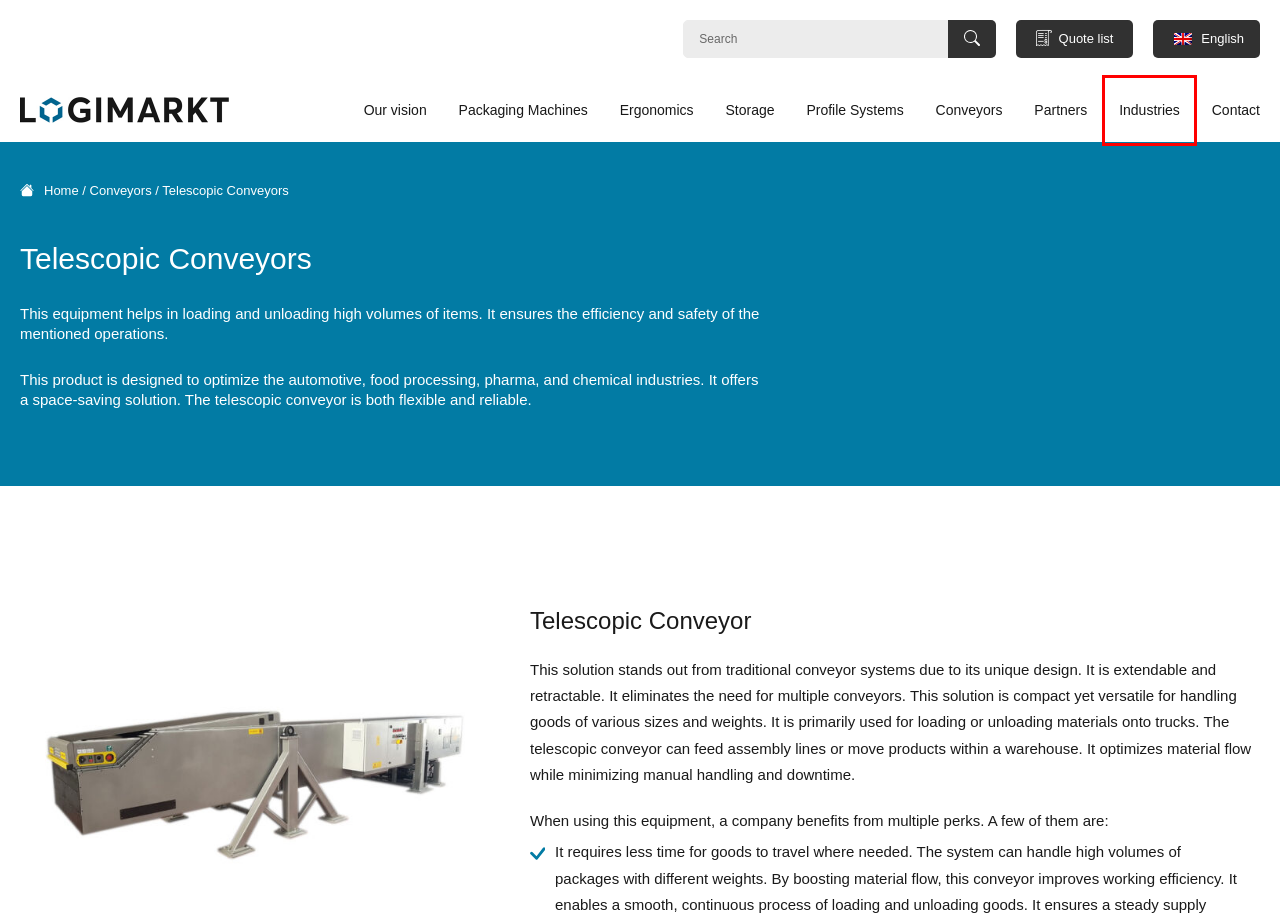You are provided with a screenshot of a webpage that has a red bounding box highlighting a UI element. Choose the most accurate webpage description that matches the new webpage after clicking the highlighted element. Here are your choices:
A. Packaging Machines | Logimarkt
B. Ergonomics | Logimarkt
C. Contact Logimarkt | Logimarkt
D. Logistics solutions for all industries | Logimarkt
E. Profile Systems | Logimarkt
F. Our vision | Logimarkt
G. Automations and machinery for industrial applications | Logimarkt
H. Storage | Logimarkt

D